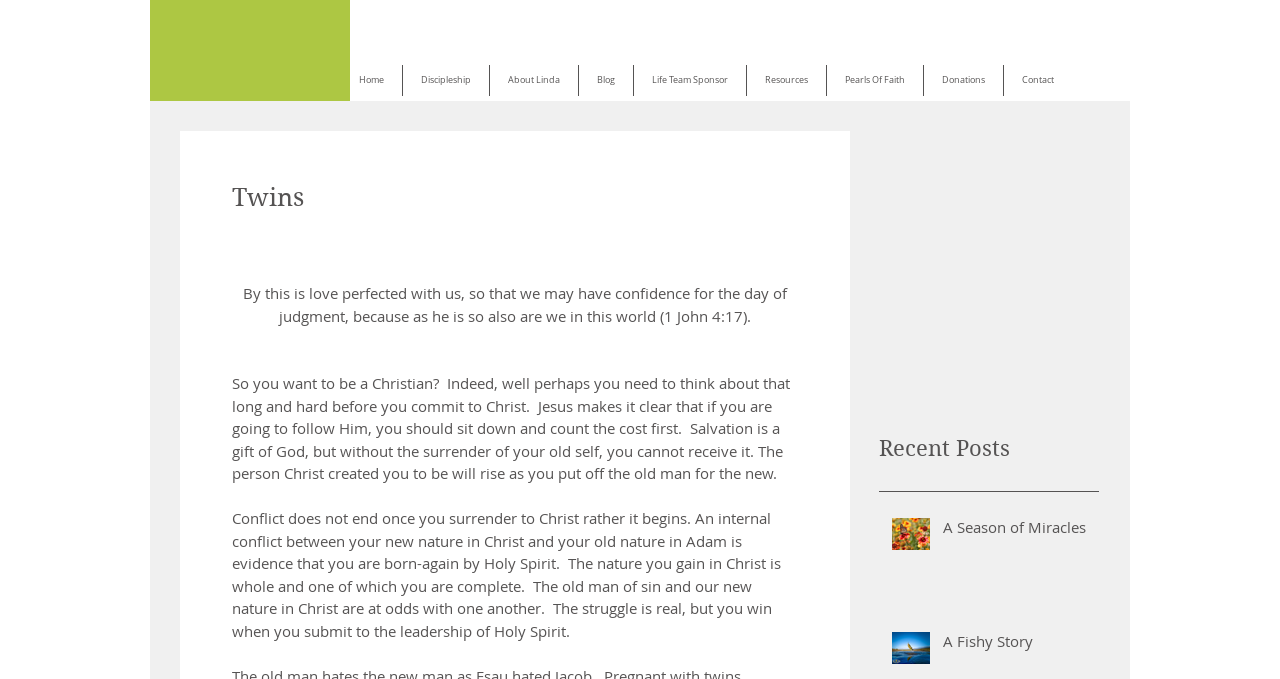Examine the screenshot and answer the question in as much detail as possible: How many blog posts are listed on this webpage?

There are two blog posts listed on this webpage, which are 'A Season of Miracles' and 'A Fishy Story'. These posts are indicated by the images and links below the 'Recent Posts' heading.